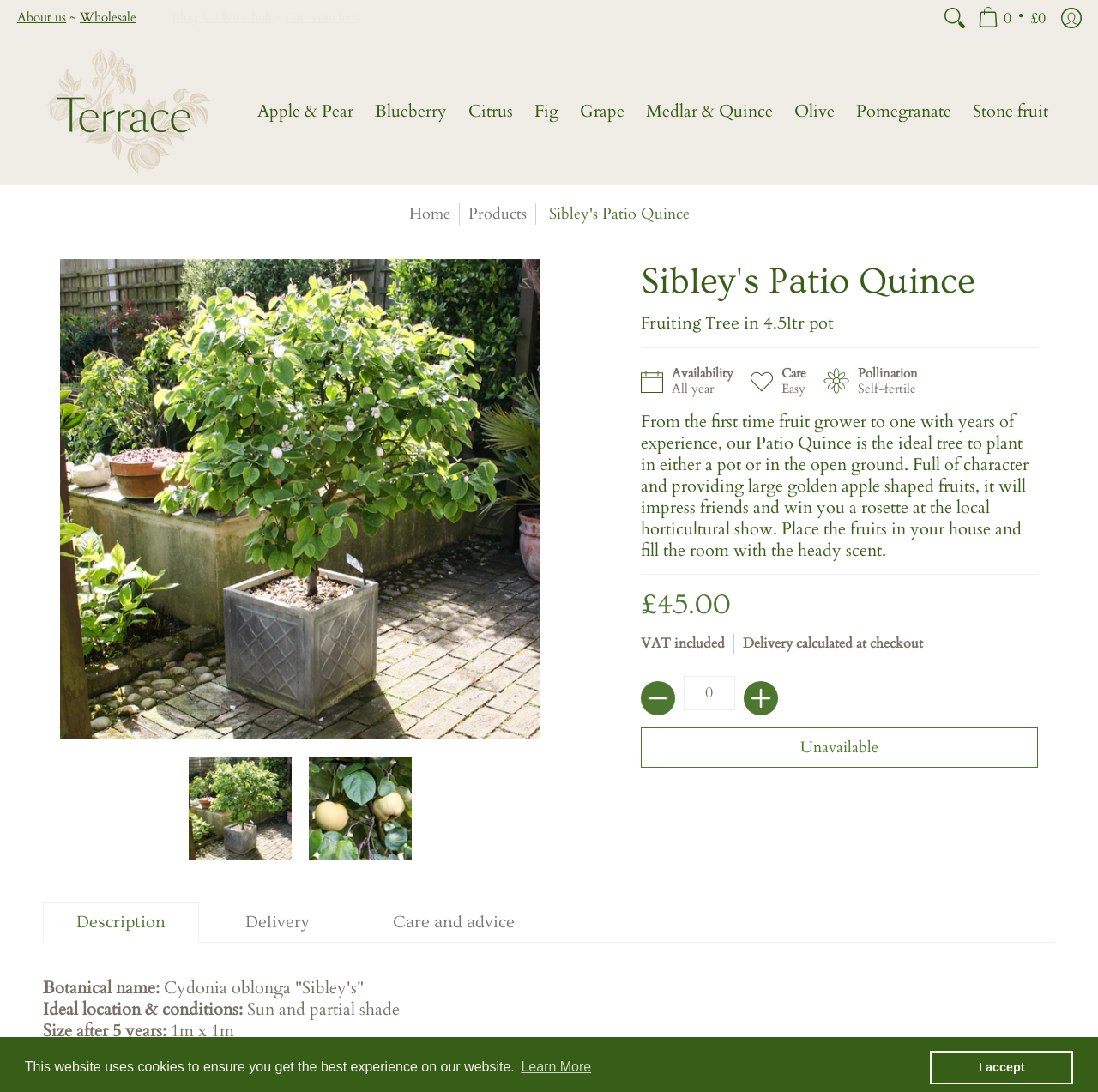How much does the Patio Quince tree cost?
Based on the visual information, provide a detailed and comprehensive answer.

I found the price of the tree by looking at the heading that says '£45.00', which is located below the description of the tree.